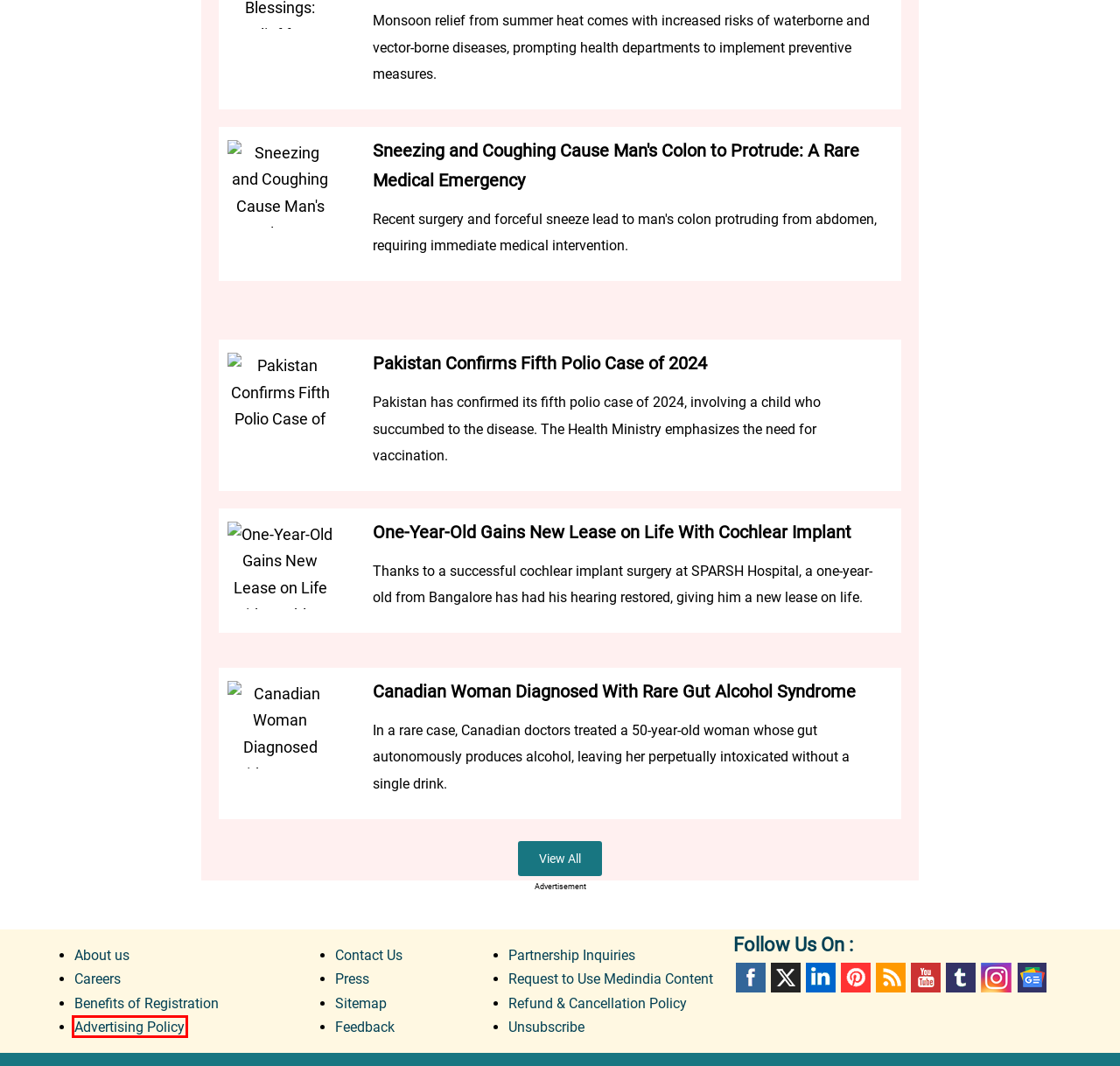Examine the screenshot of the webpage, noting the red bounding box around a UI element. Pick the webpage description that best matches the new page after the element in the red bounding box is clicked. Here are the candidates:
A. Medindia.net - FeedBack
B. Advertising Policy at Medindia
C. Sneezing and Coughing Cause Man's Colon to Protrude: A Rare Medical Emergency
D. Request to Use Medindia Content | Medindia
E. Medindia Latest Updates
F. Medindia - Unsubscribe
G. Medindia(www.medindia.net) Sitemap
H. One-Year-Old Gains New Lease on Life With Cochlear Implant

B